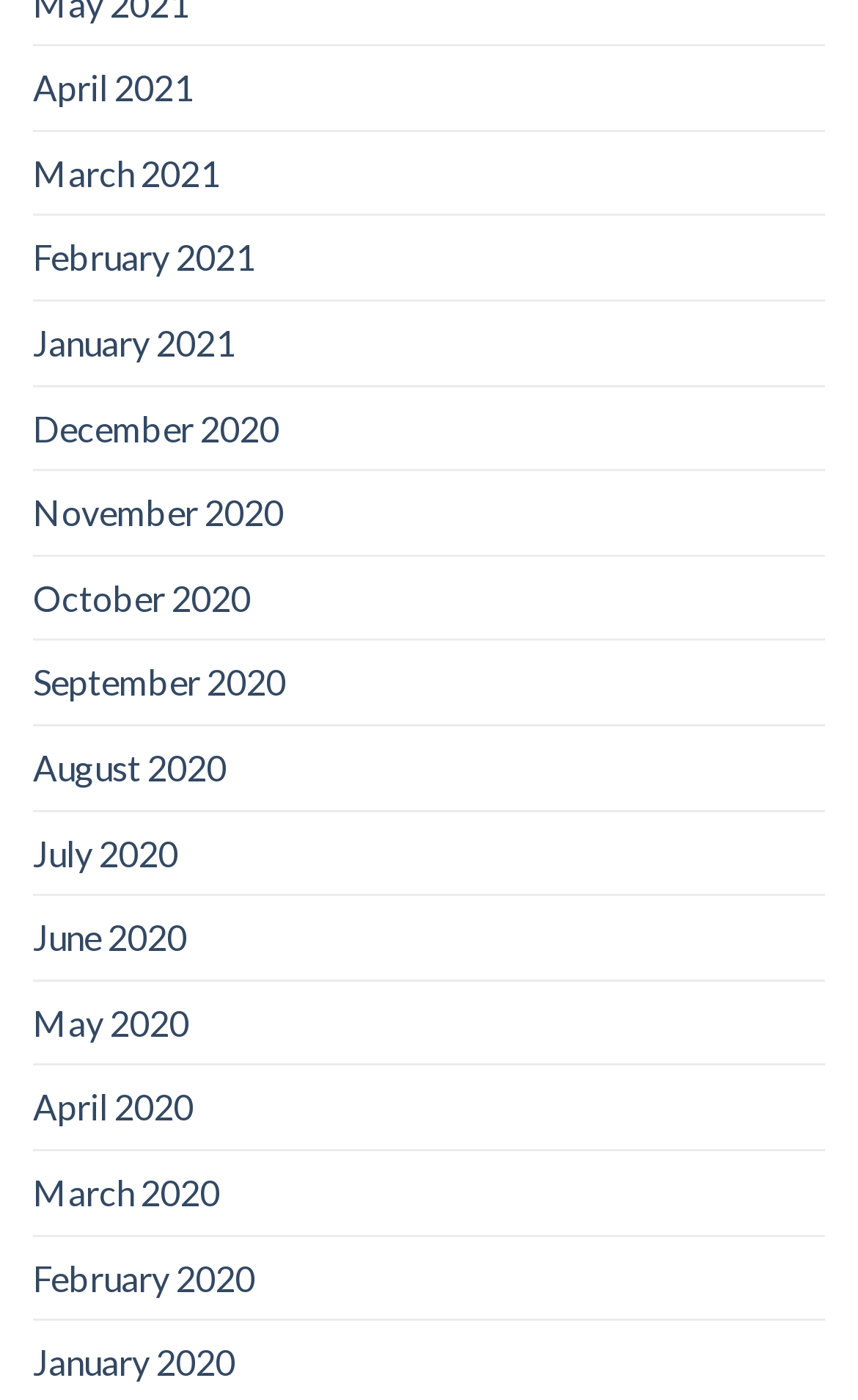What is the earliest month listed?
Please look at the screenshot and answer in one word or a short phrase.

February 2020